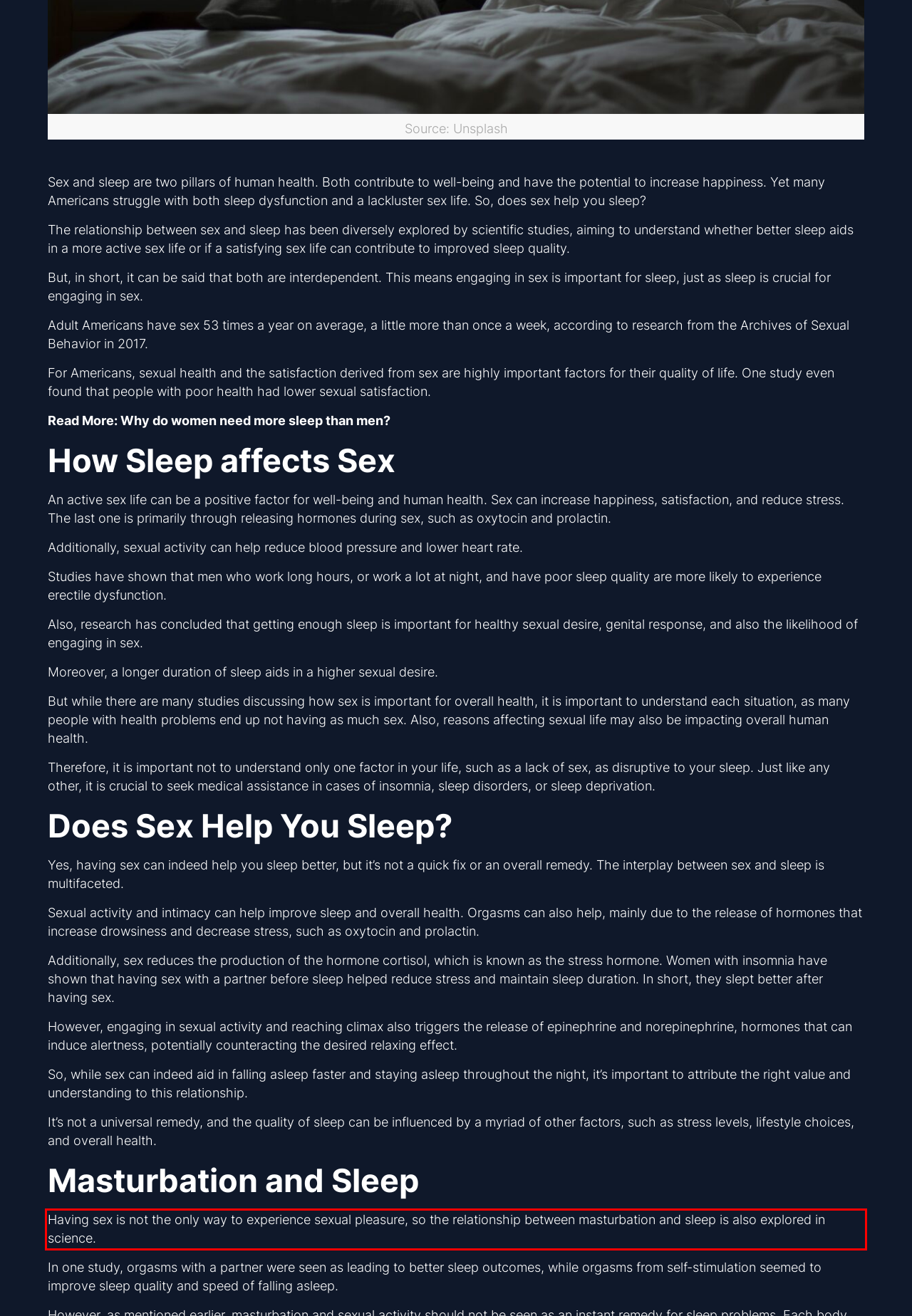You have a screenshot of a webpage with a UI element highlighted by a red bounding box. Use OCR to obtain the text within this highlighted area.

Having sex is not the only way to experience sexual pleasure, so the relationship between masturbation and sleep is also explored in science.